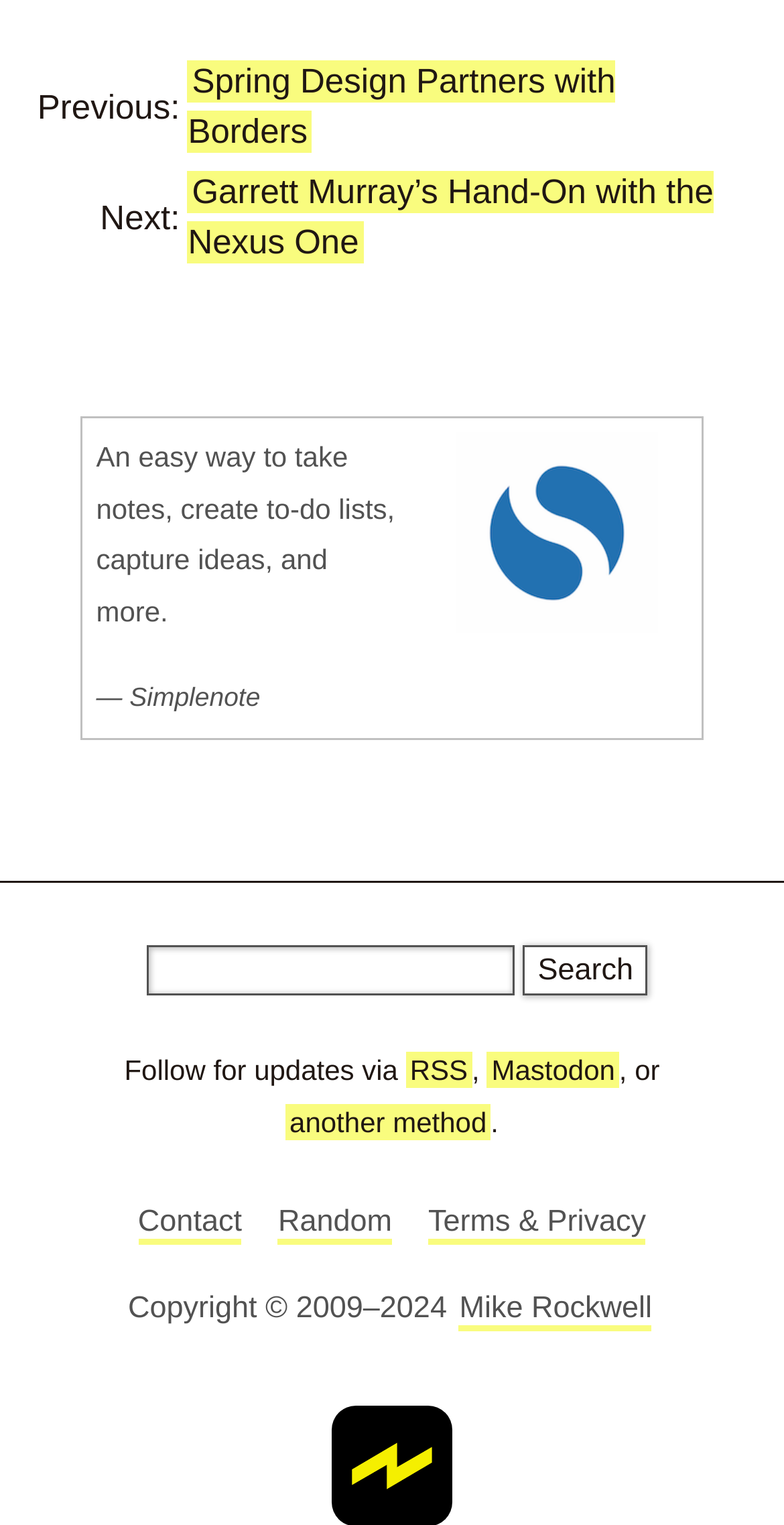How many links are there in the footer section?
Provide an in-depth answer to the question, covering all aspects.

The footer section is located at the bottom of the webpage. It contains several links, including 'Contact', 'Random', 'Terms & Privacy', 'RSS', and 'Mastodon'. Counting these links, there are 5 links in the footer section.